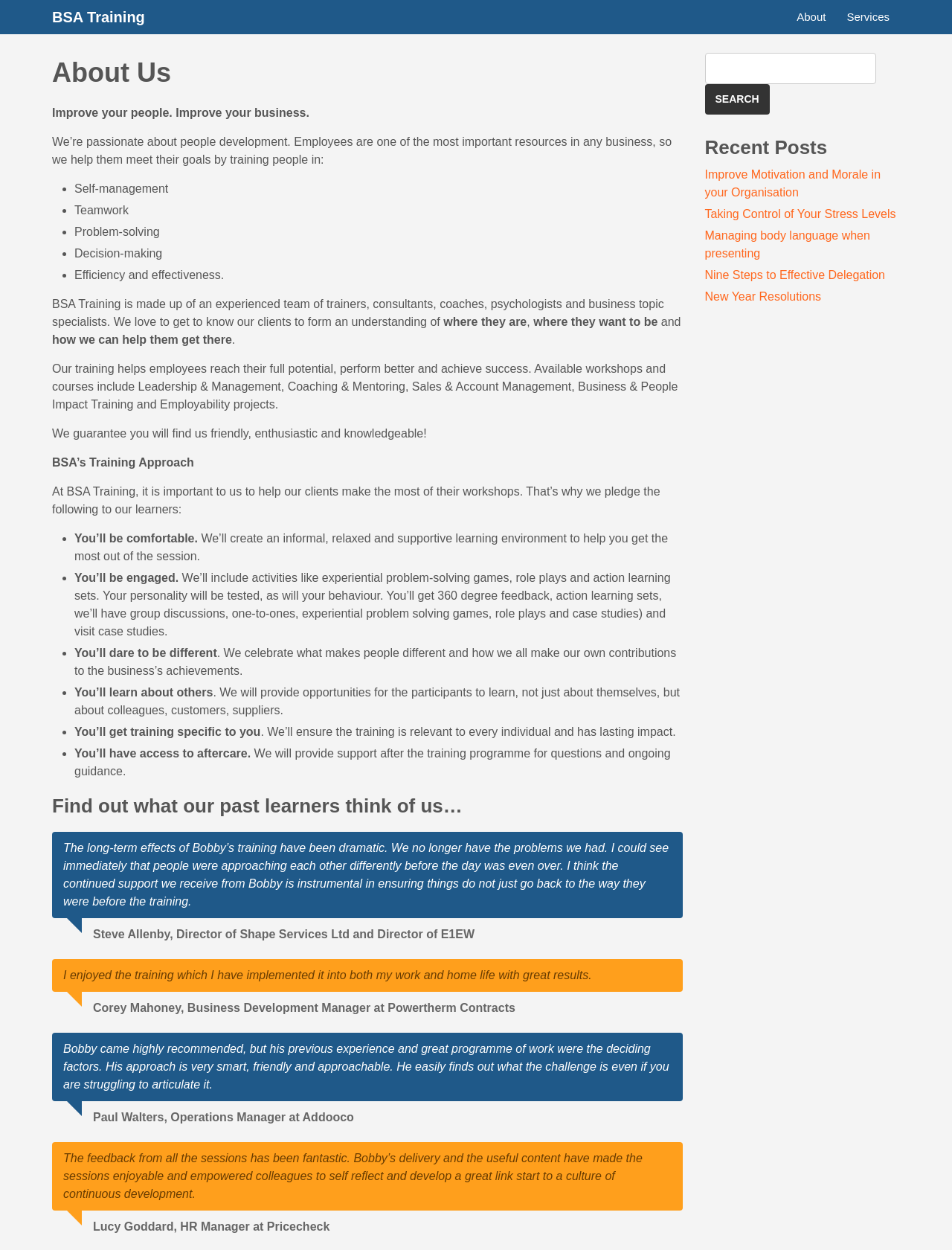Can you determine the bounding box coordinates of the area that needs to be clicked to fulfill the following instruction: "Click on the 'About' link"?

[0.826, 0.0, 0.878, 0.027]